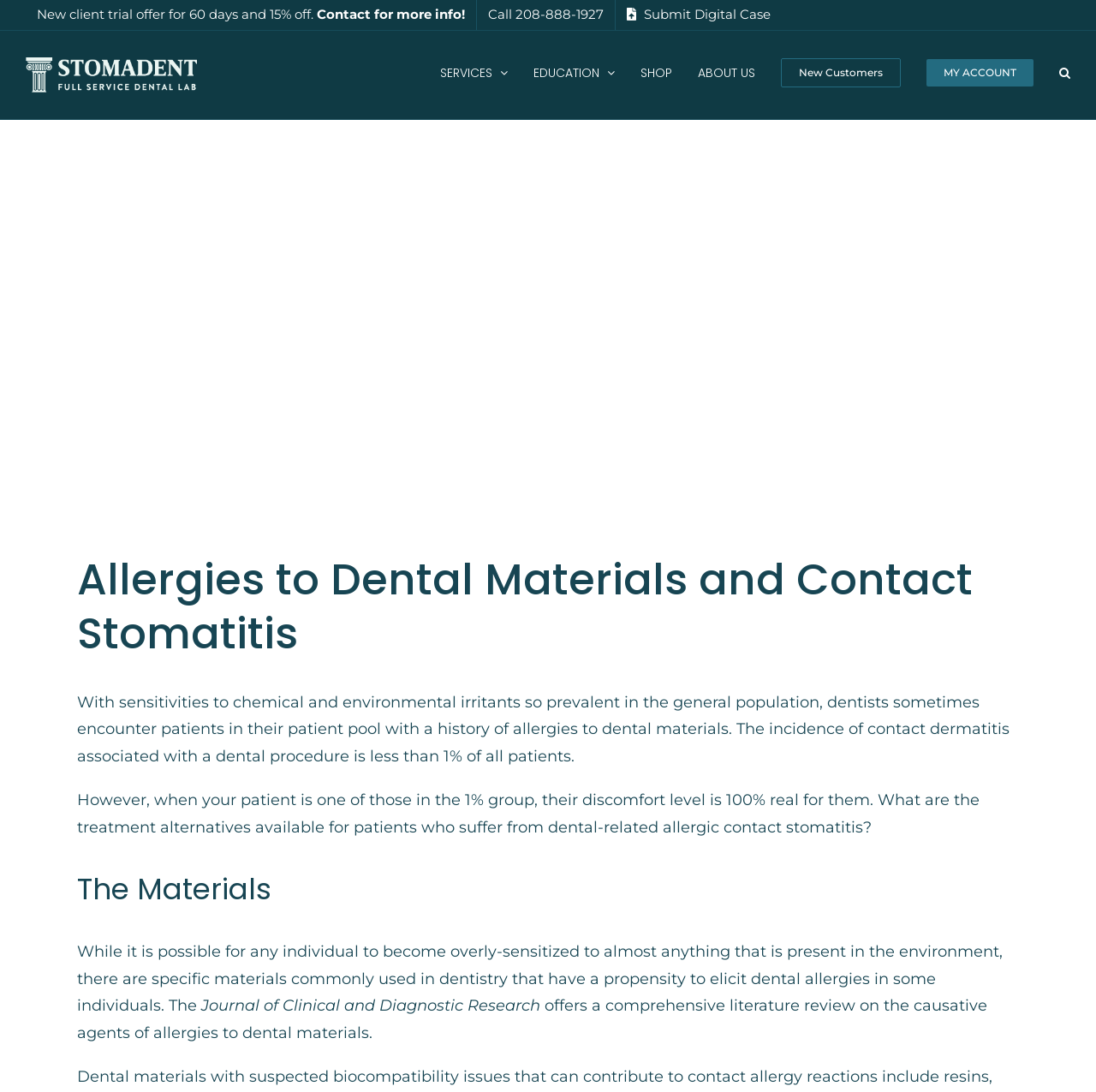Give a short answer to this question using one word or a phrase:
What is the alternative for patients who suffer from dental-related allergic contact stomatitis?

Treatment alternatives